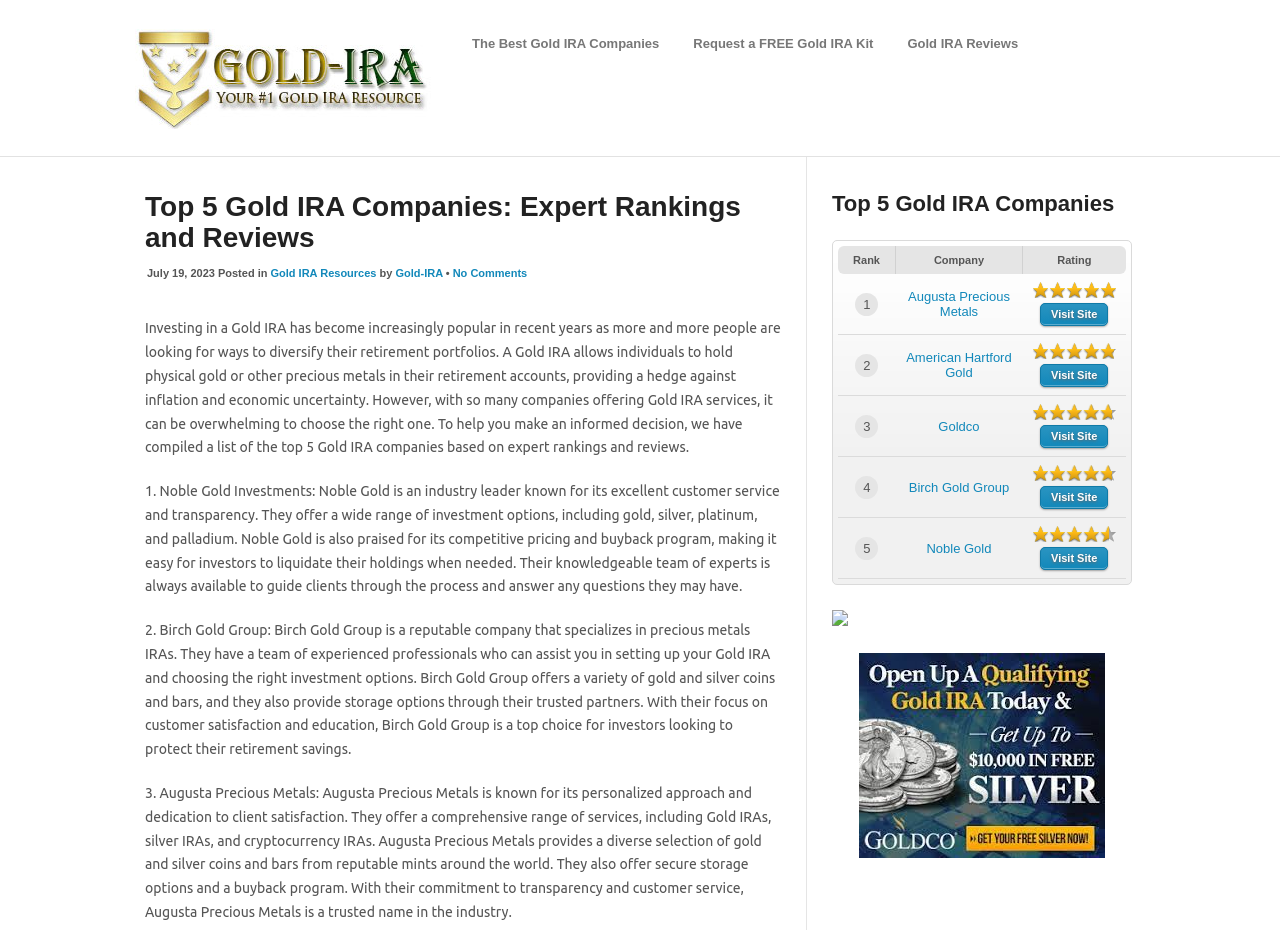Determine the bounding box coordinates of the UI element described below. Use the format (top-left x, top-left y, bottom-right x, bottom-right y) with floating point numbers between 0 and 1: Noble Gold

[0.724, 0.582, 0.775, 0.598]